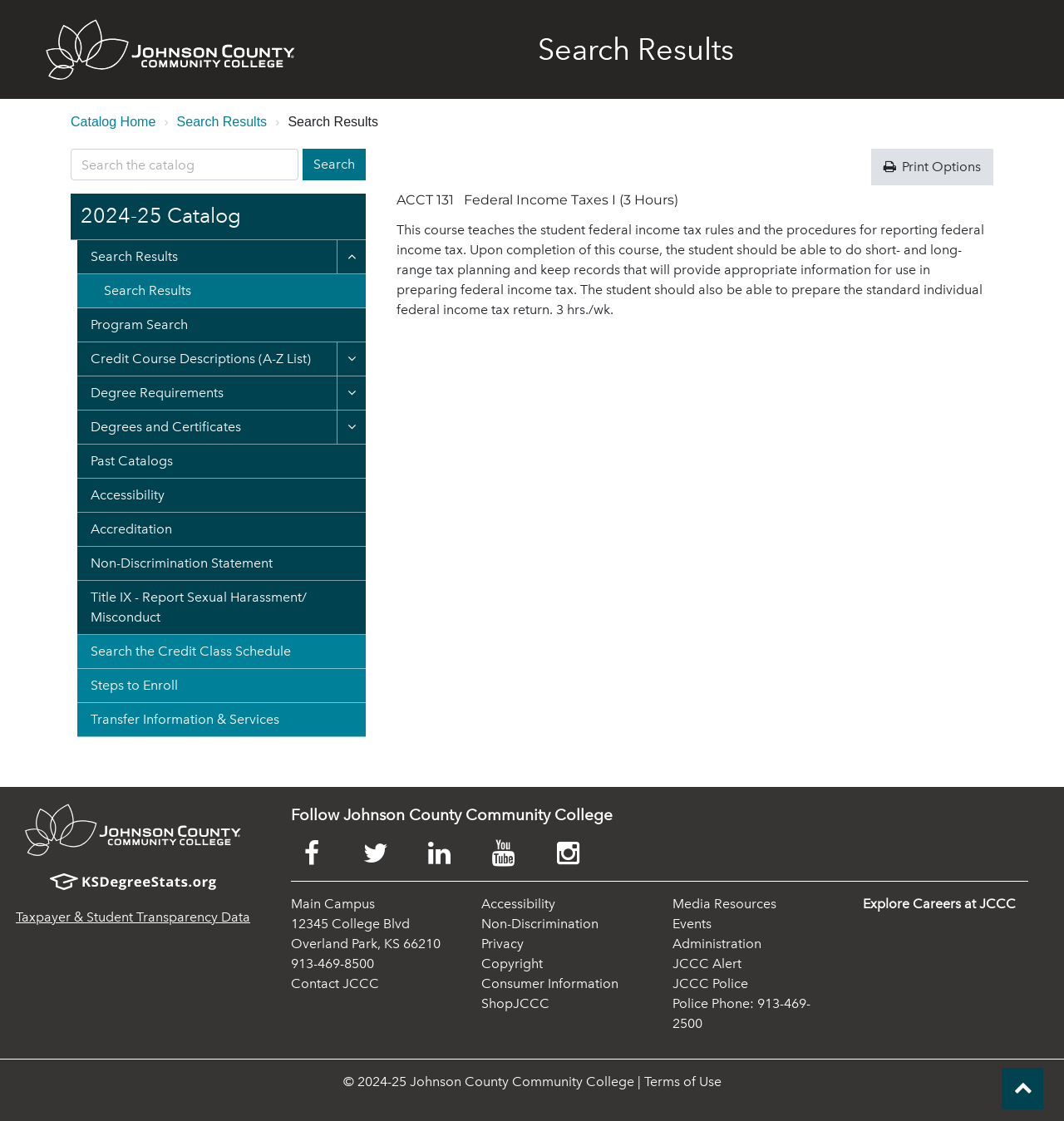Given the element description, predict the bounding box coordinates in the format (top-left x, top-left y, bottom-right x, bottom-right y). Make sure all values are between 0 and 1. Here is the element description: Accreditation

[0.073, 0.457, 0.343, 0.487]